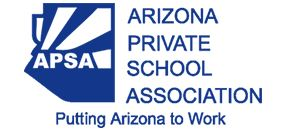What is the shape of the graphic representation next to the 'APSA' letters?
Examine the webpage screenshot and provide an in-depth answer to the question.

The caption describes the graphic representation next to the 'APSA' letters as a stylized graphic representation of the state of Arizona, which implies that the shape is a stylized representation of the Arizona state.